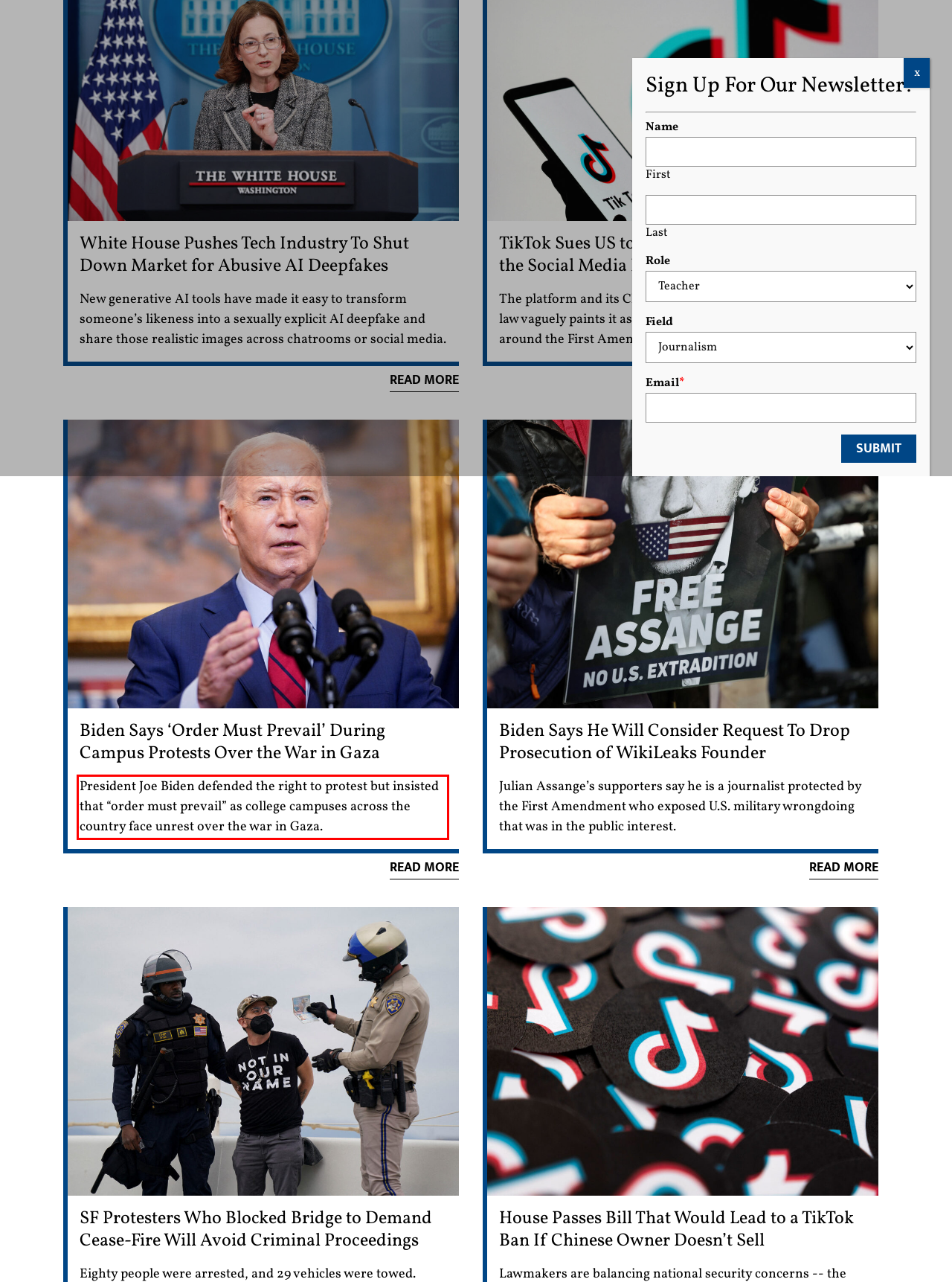You have a screenshot of a webpage where a UI element is enclosed in a red rectangle. Perform OCR to capture the text inside this red rectangle.

President Joe Biden defended the right to protest but insisted that “order must prevail” as college campuses across the country face unrest over the war in Gaza.